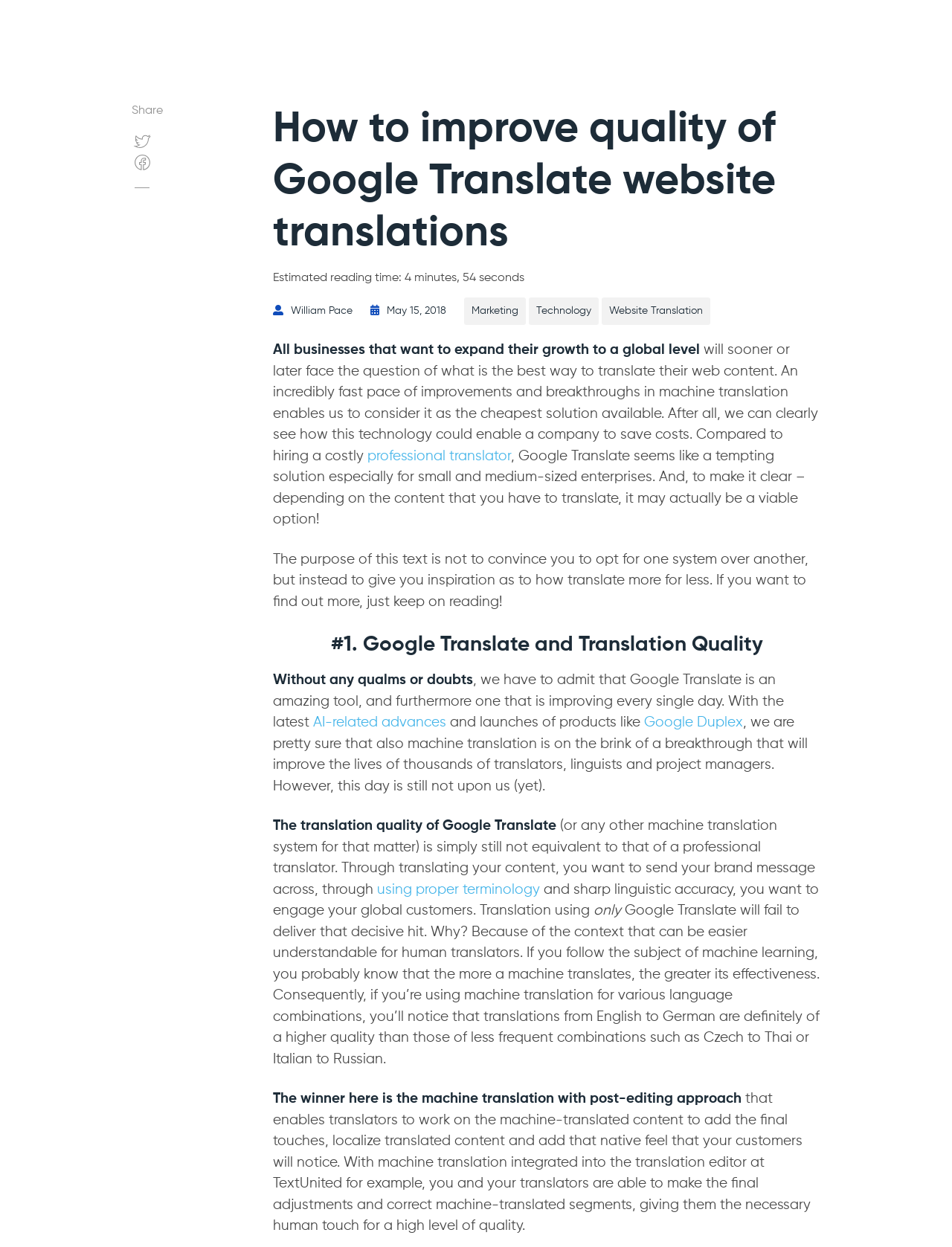Please find the bounding box coordinates of the section that needs to be clicked to achieve this instruction: "Learn about Google Duplex".

[0.677, 0.574, 0.78, 0.585]